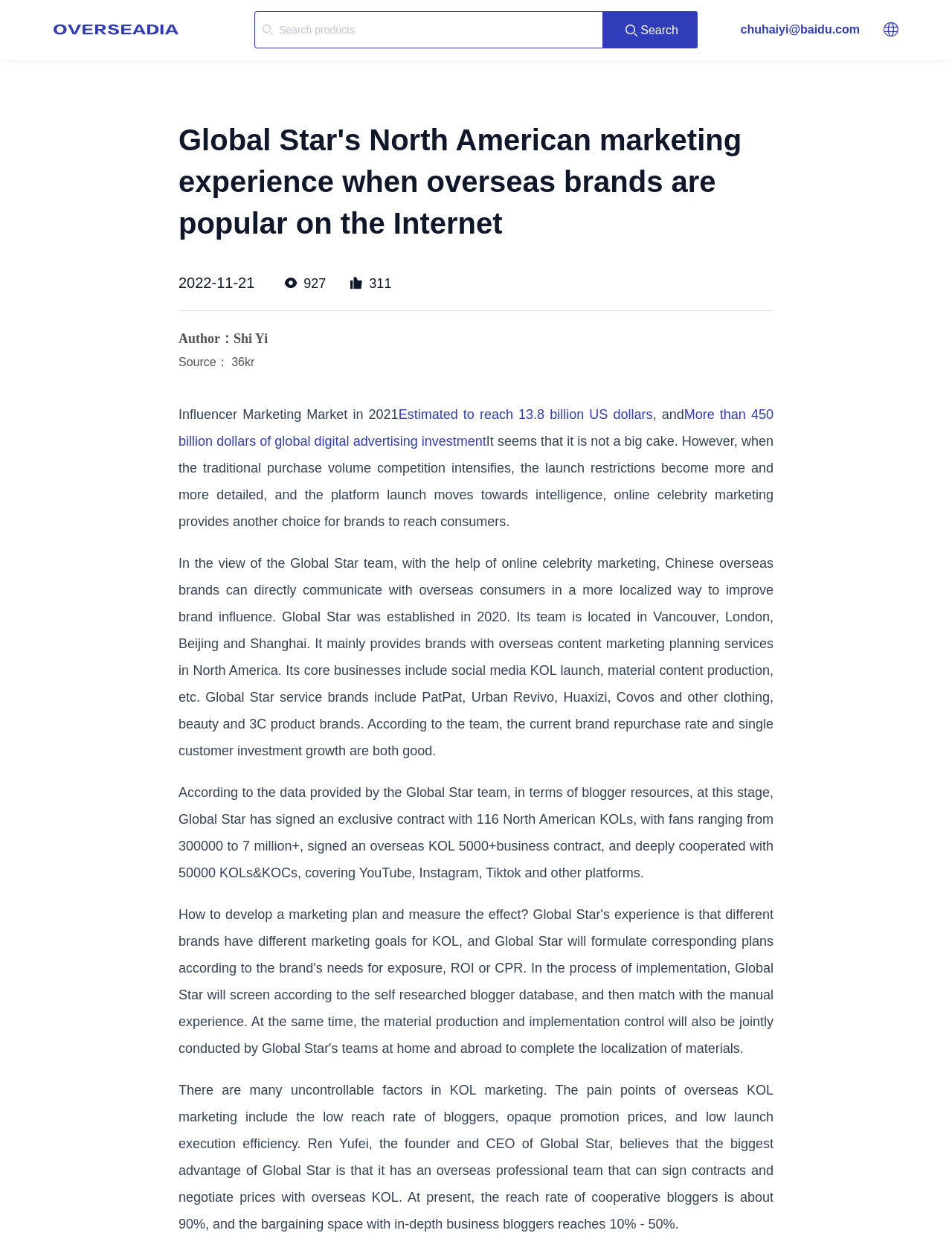Please give a one-word or short phrase response to the following question: 
What is the name of the company that provides overseas content marketing planning services?

Global Star